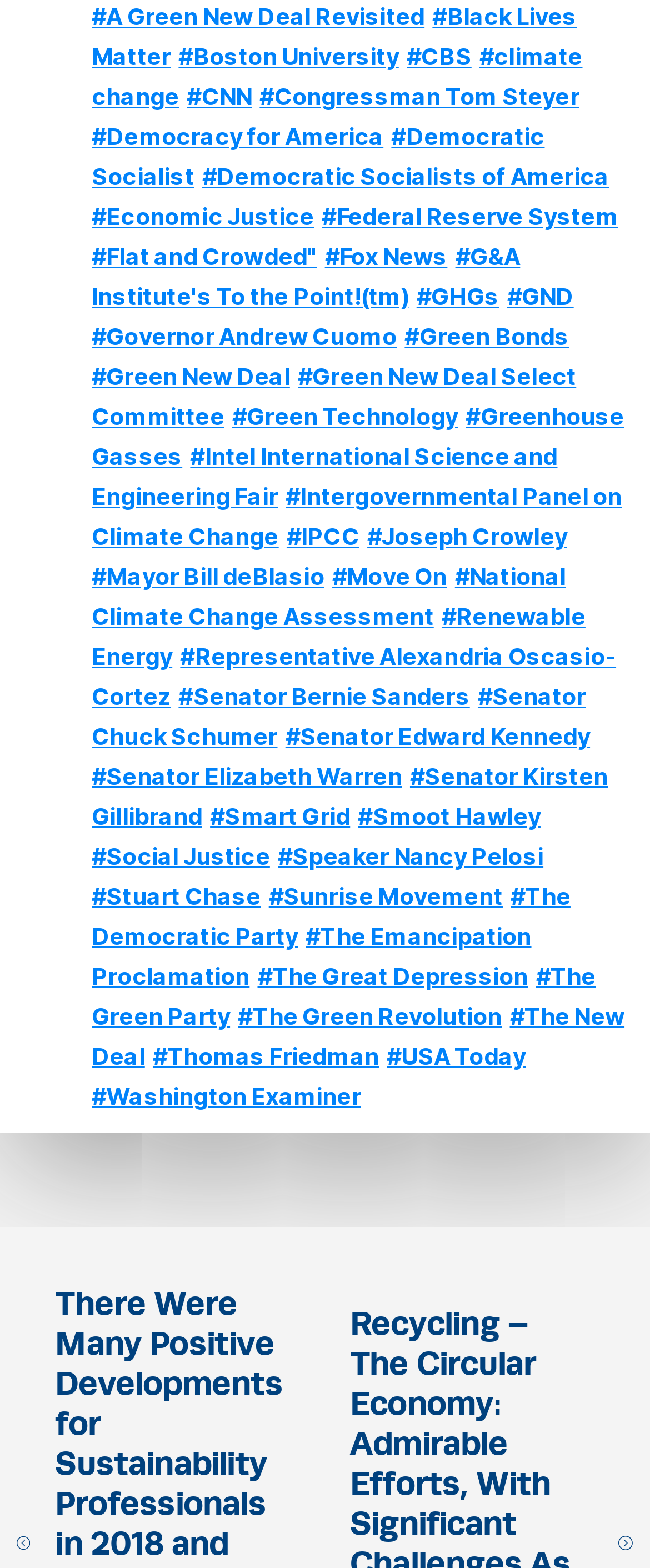Could you highlight the region that needs to be clicked to execute the instruction: "Learn about climate change"?

[0.141, 0.027, 0.896, 0.07]